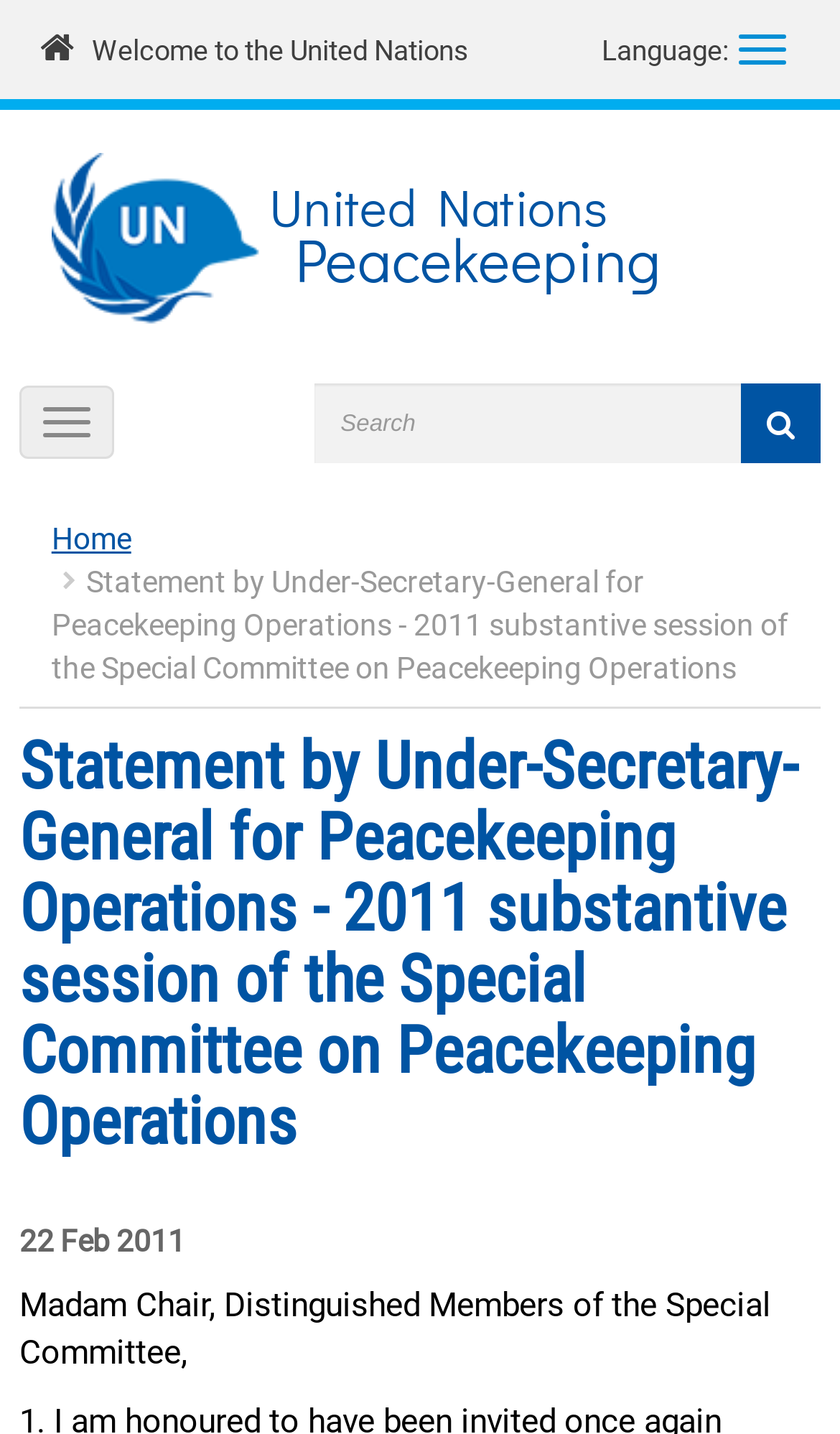Provide a brief response to the question below using a single word or phrase: 
What is the title of the statement?

Statement by Under-Secretary-General for Peacekeeping Operations